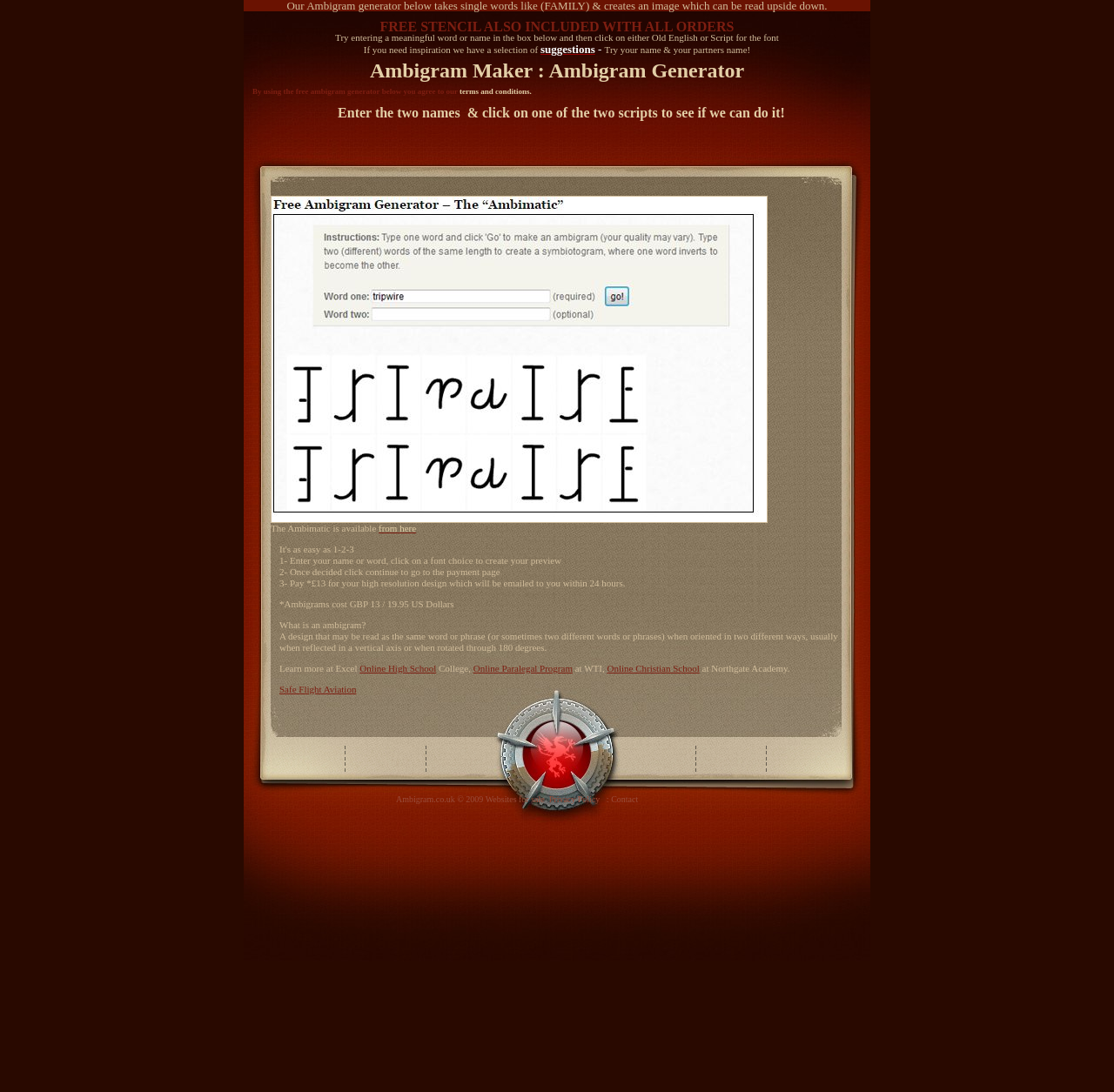Can you show the bounding box coordinates of the region to click on to complete the task described in the instruction: "Click on the link to learn more about ambigrams"?

[0.413, 0.079, 0.477, 0.088]